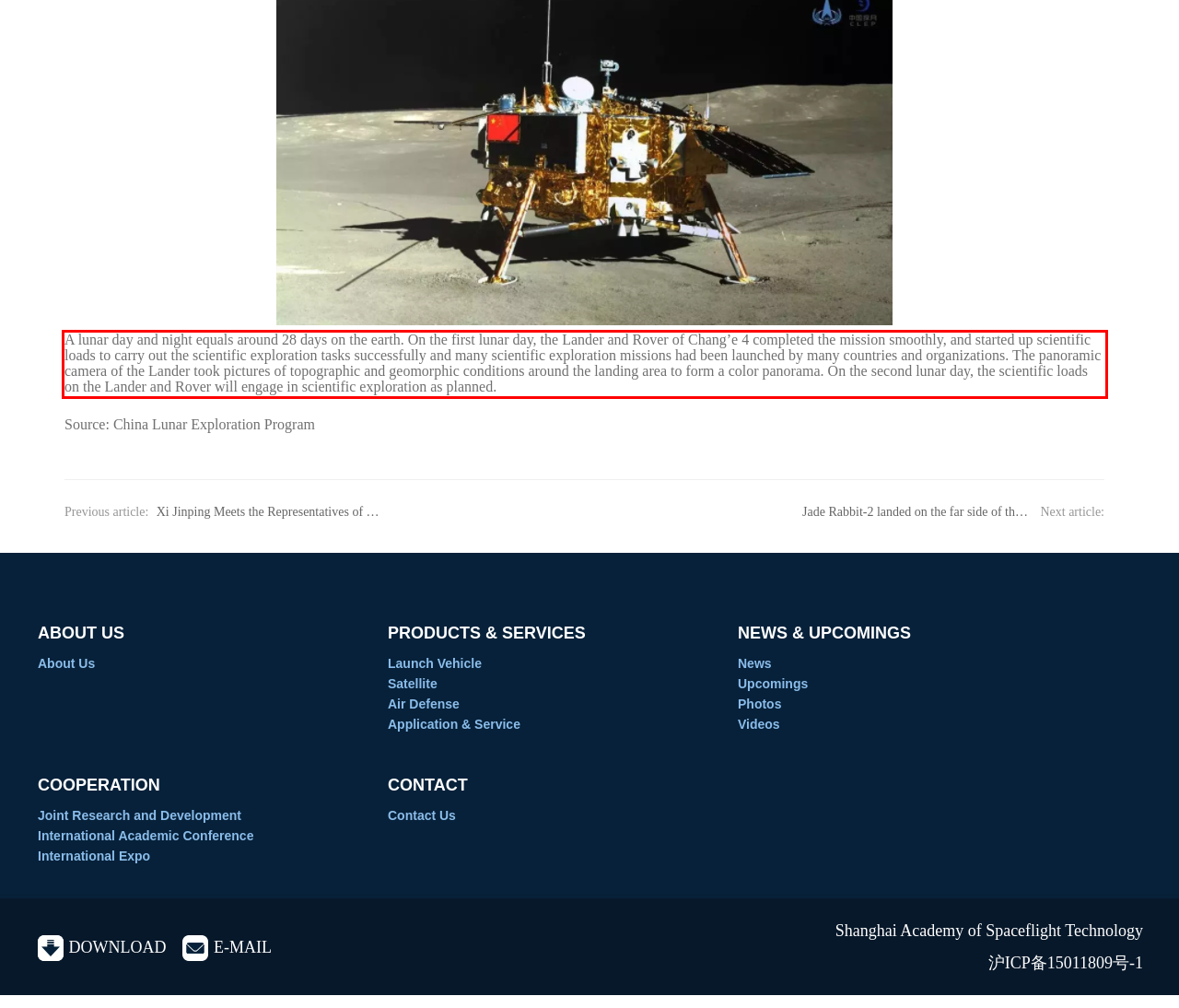Observe the screenshot of the webpage, locate the red bounding box, and extract the text content within it.

A lunar day and night equals around 28 days on the earth. On the first lunar day, the Lander and Rover of Chang’e 4 completed the mission smoothly, and started up scientific loads to carry out the scientific exploration tasks successfully and many scientific exploration missions had been launched by many countries and organizations. The panoramic camera of the Lander took pictures of topographic and geomorphic conditions around the landing area to form a color panorama. On the second lunar day, the scientific loads on the Lander and Rover will engage in scientific exploration as planned.